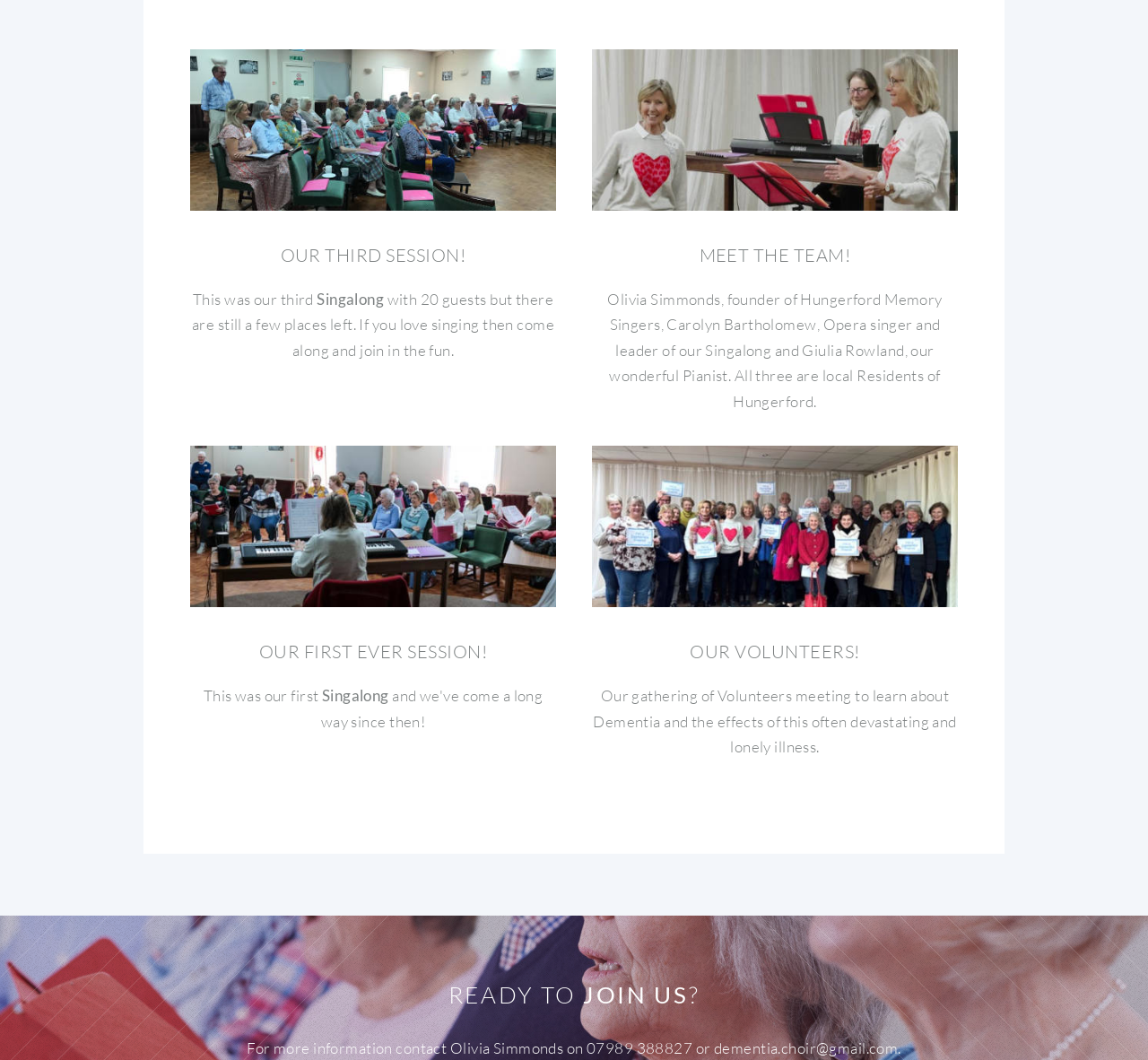What is the topic of the volunteers' meeting?
Using the visual information from the image, give a one-word or short-phrase answer.

Dementia